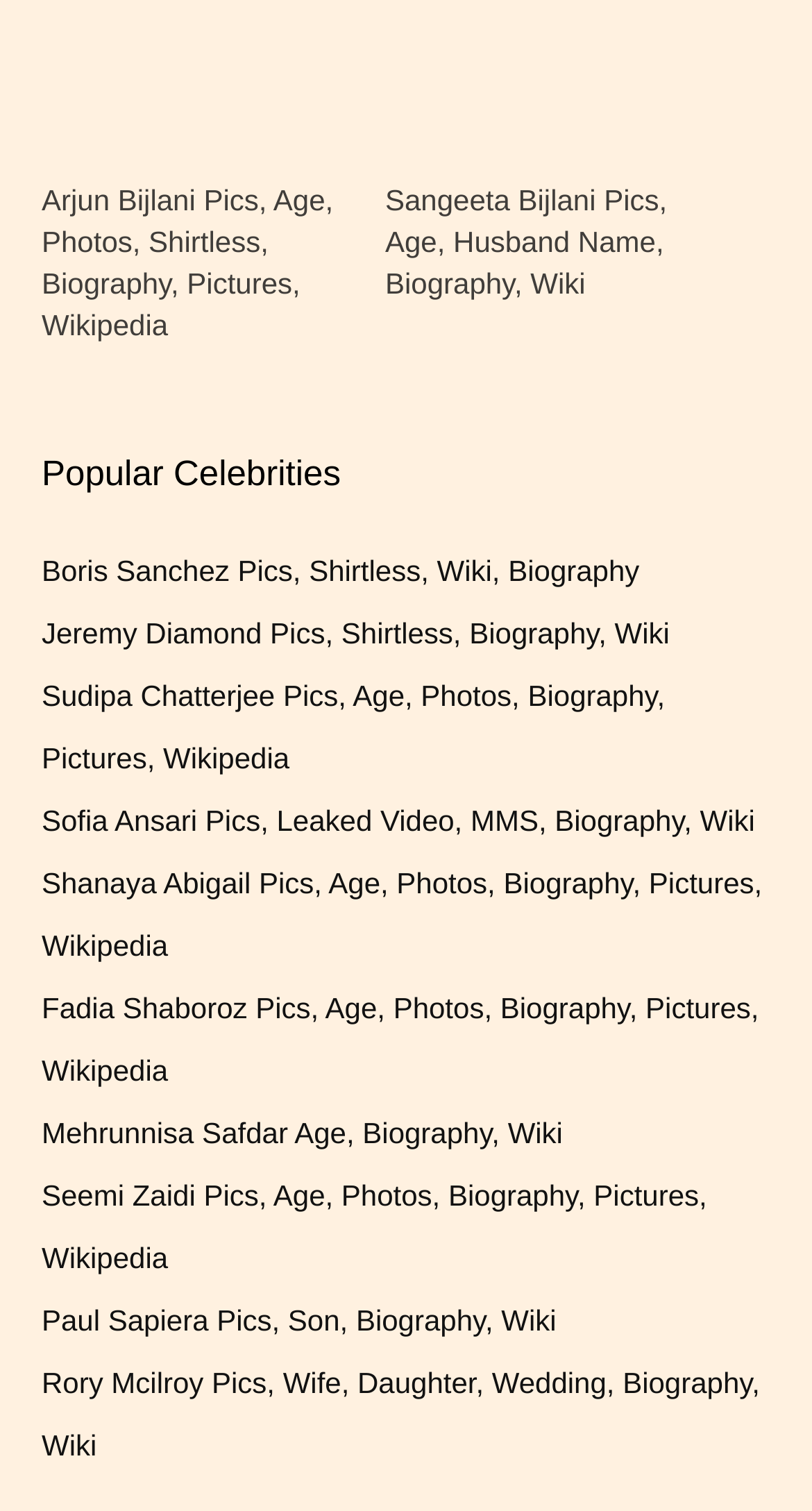Is there a celebrity named Boris Sanchez?
Provide a comprehensive and detailed answer to the question.

I saw a link that says 'Boris Sanchez Pics, Shirtless, Wiki, Biography', which suggests that Boris Sanchez is a celebrity listed on this webpage.